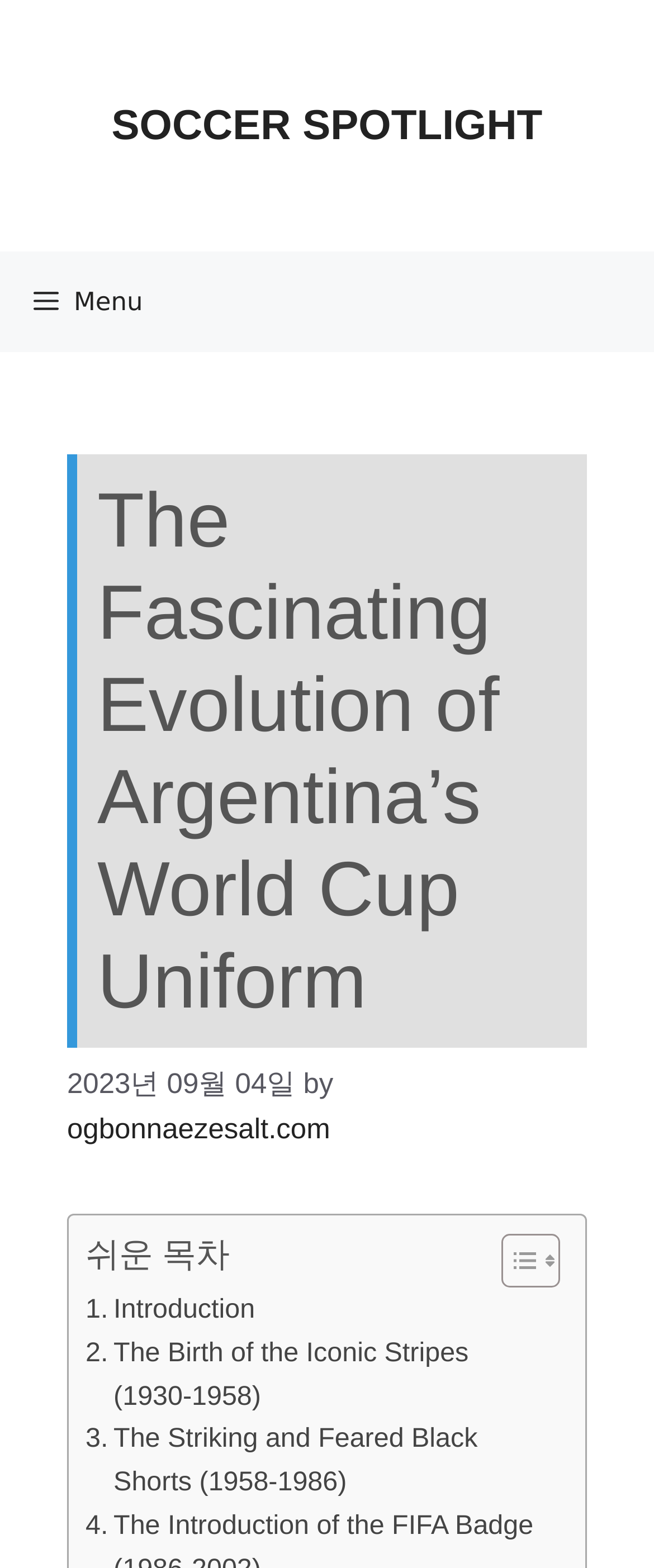Given the description: "Soccer Spotlight", determine the bounding box coordinates of the UI element. The coordinates should be formatted as four float numbers between 0 and 1, [left, top, right, bottom].

[0.171, 0.065, 0.829, 0.095]